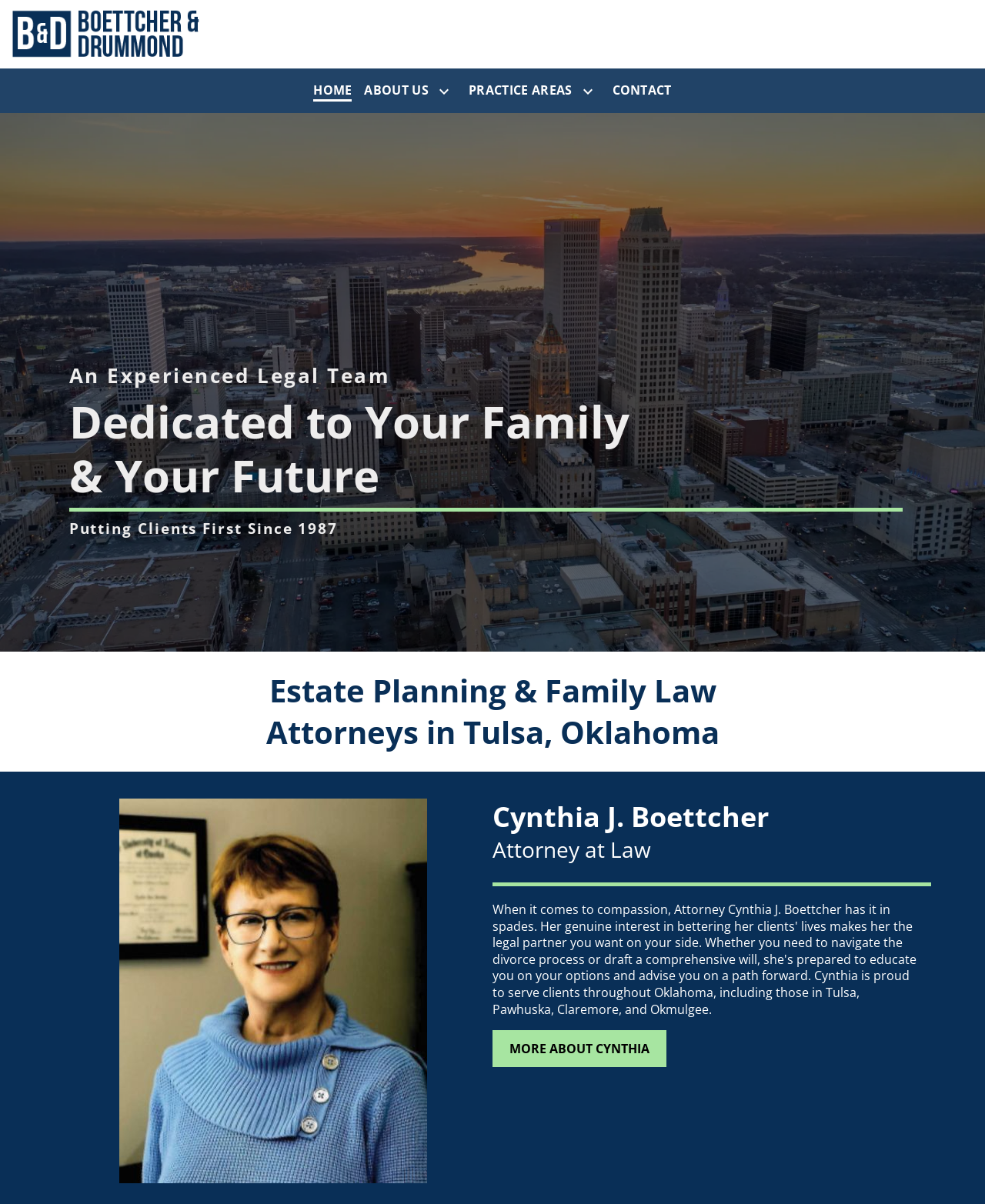Based on the image, give a detailed response to the question: What is the year the law firm was established?

I found the year the law firm was established by looking at the static text element with the text 'Putting Clients First Since 1987' which is located in the middle of the webpage.